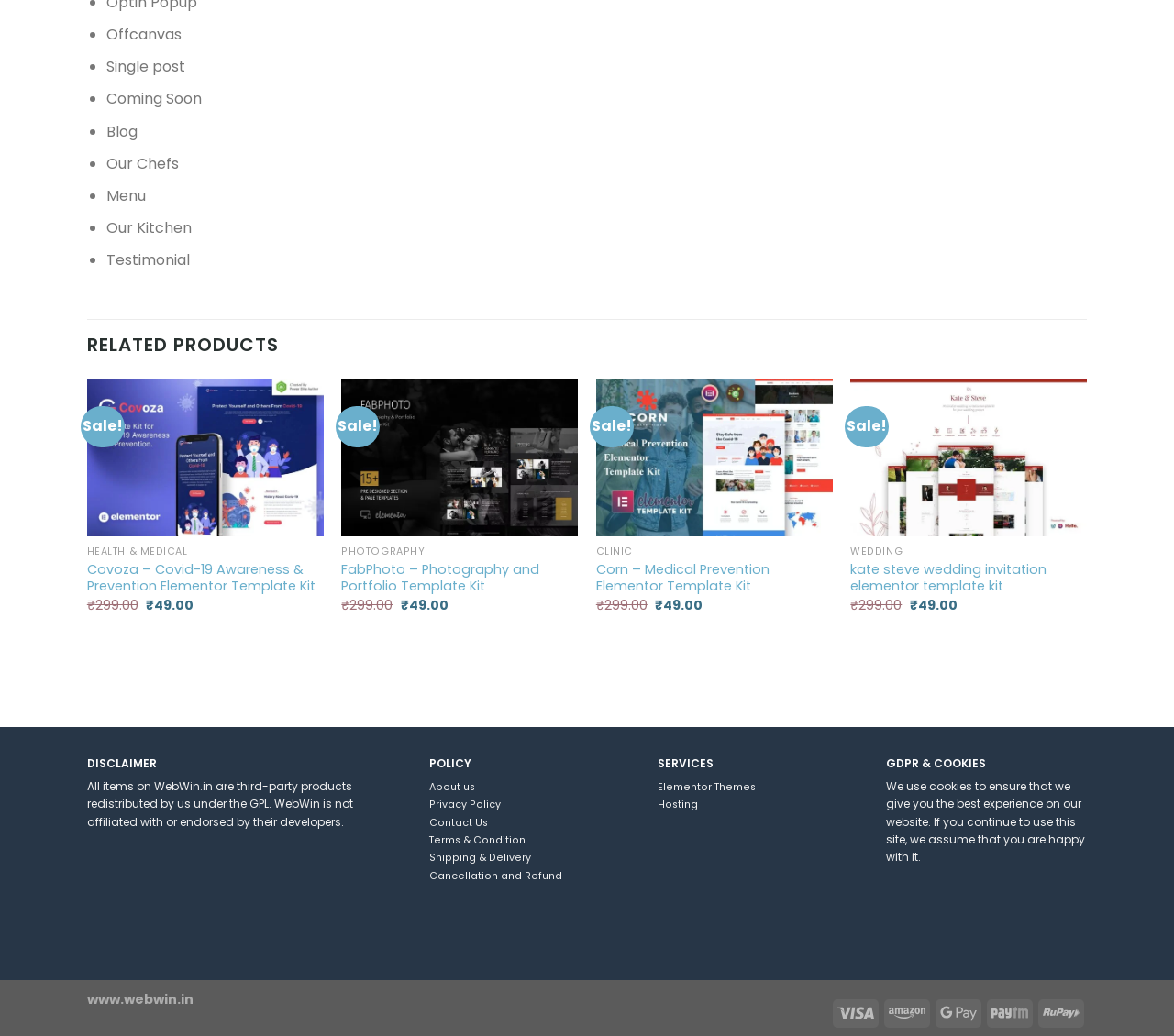Please determine the bounding box coordinates for the UI element described as: "Add to wishlist".

[0.88, 0.408, 0.914, 0.435]